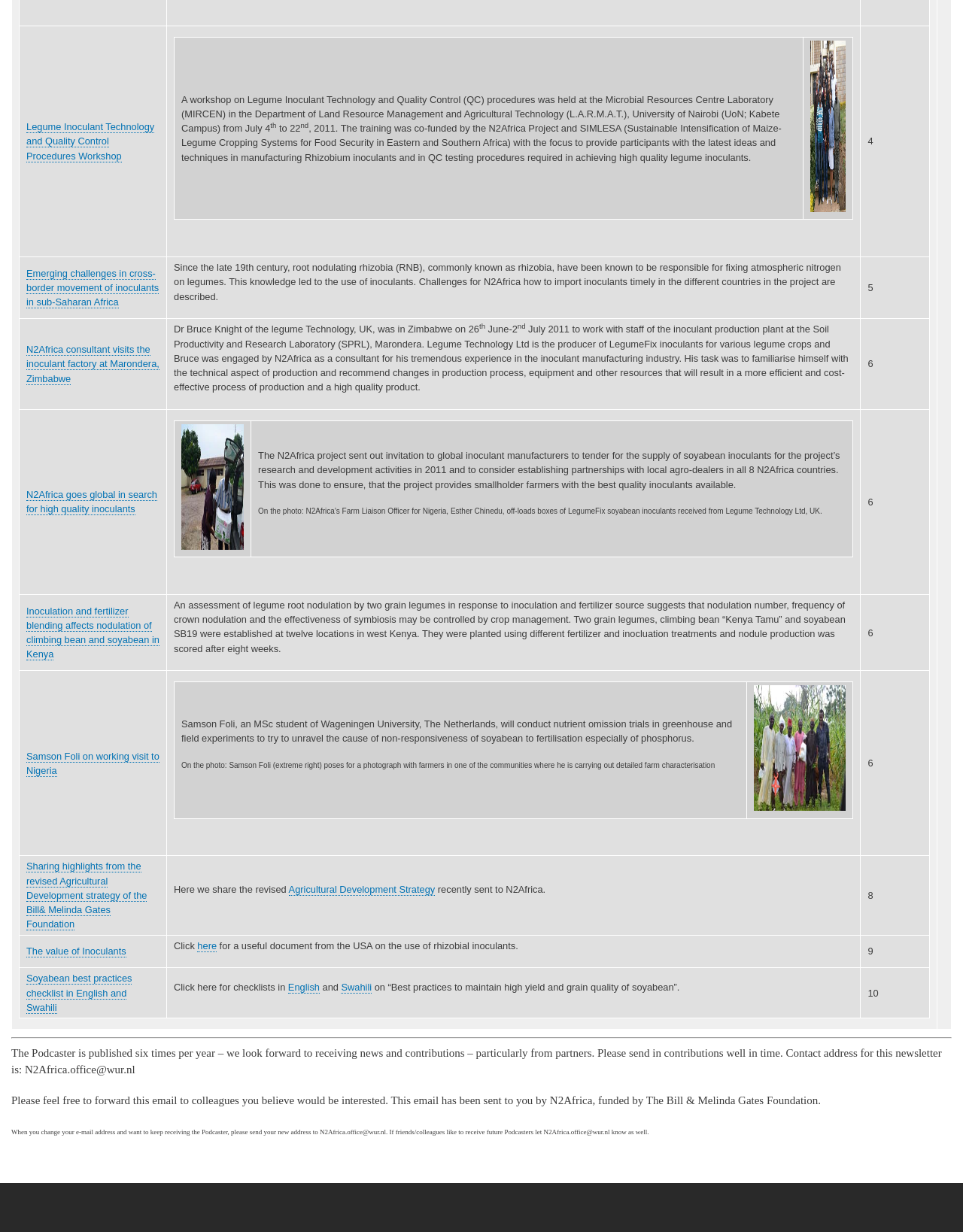Please identify the bounding box coordinates of the clickable element to fulfill the following instruction: "Click on the link 'Inoculation and fertilizer blending affects nodulation of climbing bean and soyabean in Kenya'". The coordinates should be four float numbers between 0 and 1, i.e., [left, top, right, bottom].

[0.027, 0.491, 0.166, 0.536]